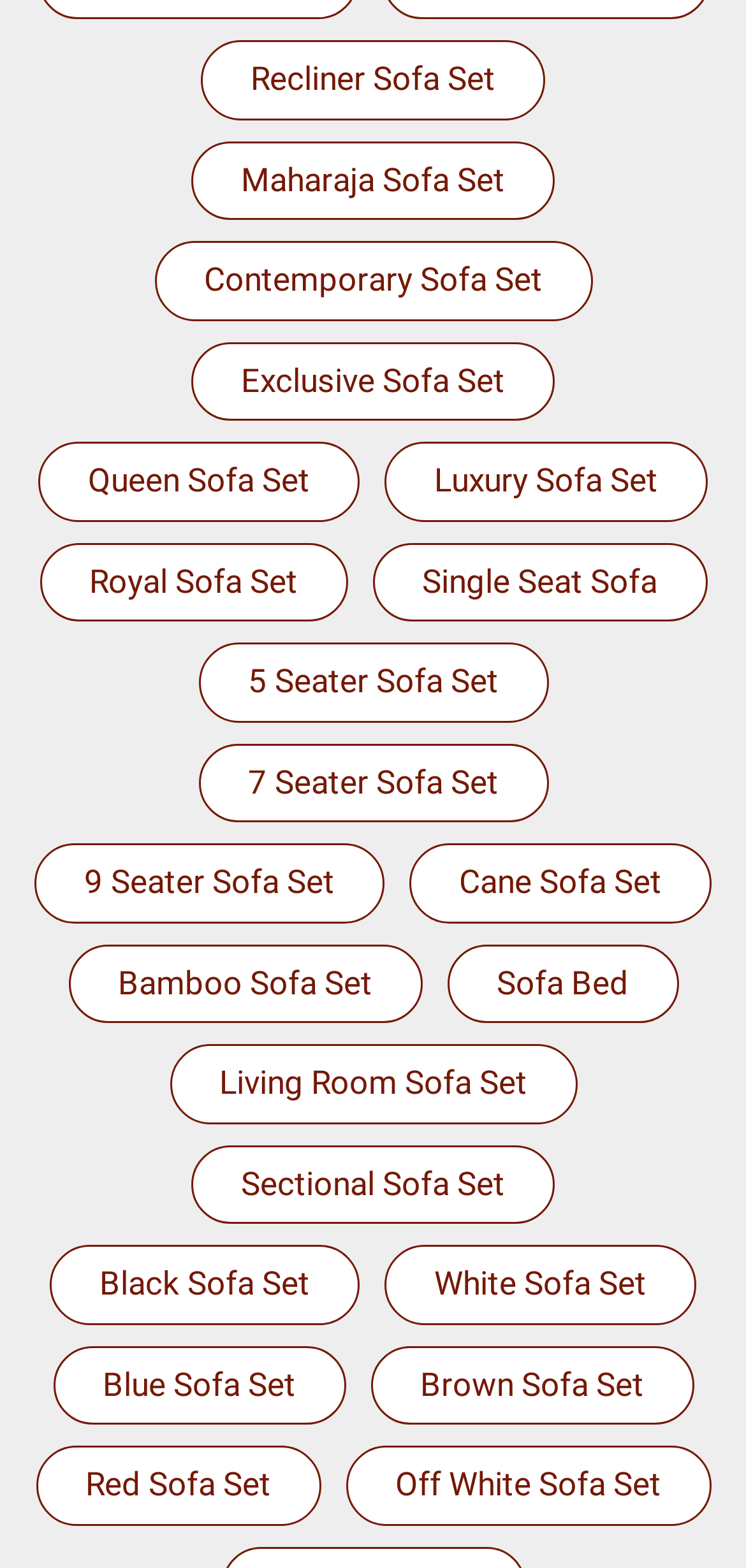Can you determine the bounding box coordinates of the area that needs to be clicked to fulfill the following instruction: "view Luxury Sofa Set"?

[0.515, 0.282, 0.949, 0.332]